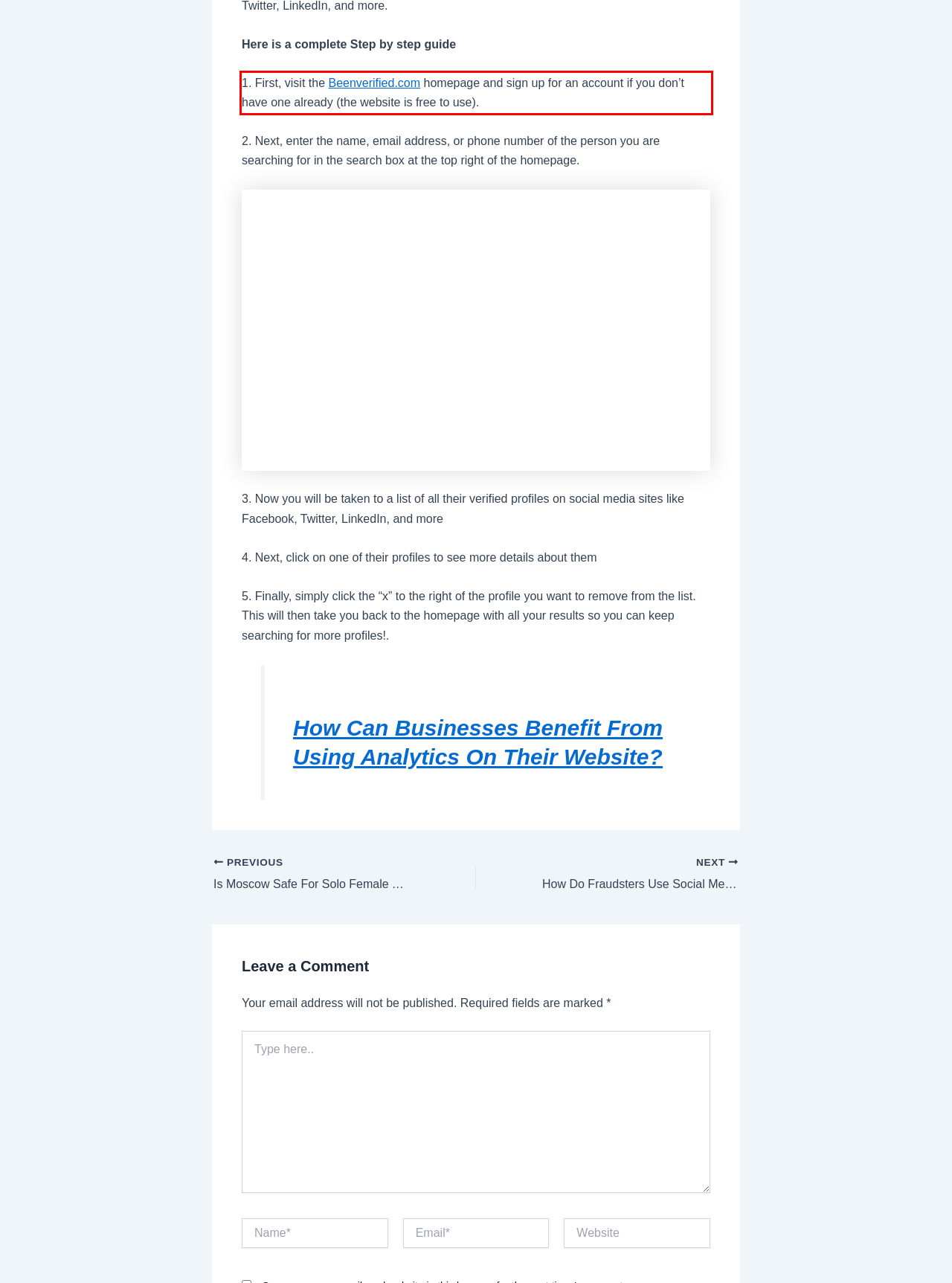Analyze the screenshot of a webpage where a red rectangle is bounding a UI element. Extract and generate the text content within this red bounding box.

1. First, visit the Beenverified.com homepage and sign up for an account if you don’t have one already (the website is free to use).